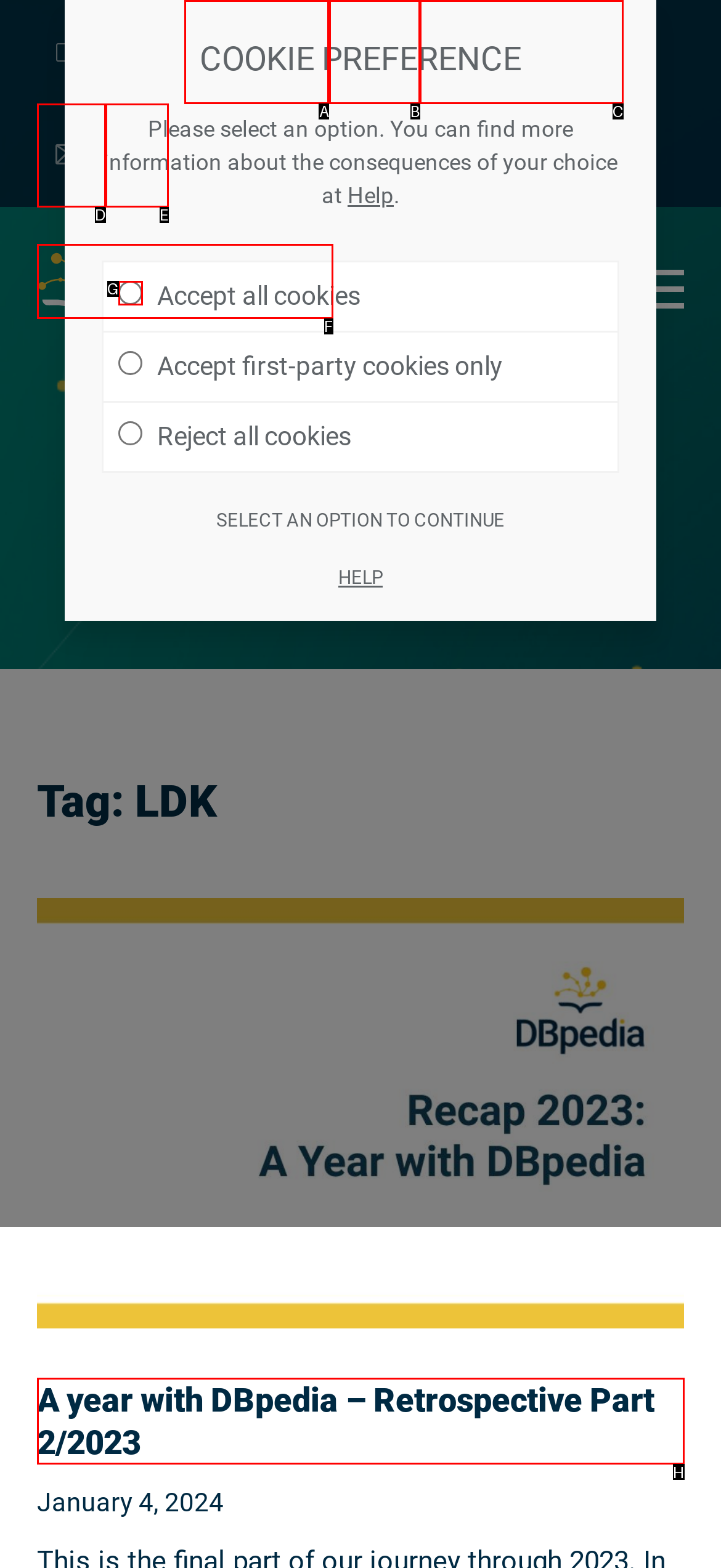Find the appropriate UI element to complete the task: visit the forum. Indicate your choice by providing the letter of the element.

A